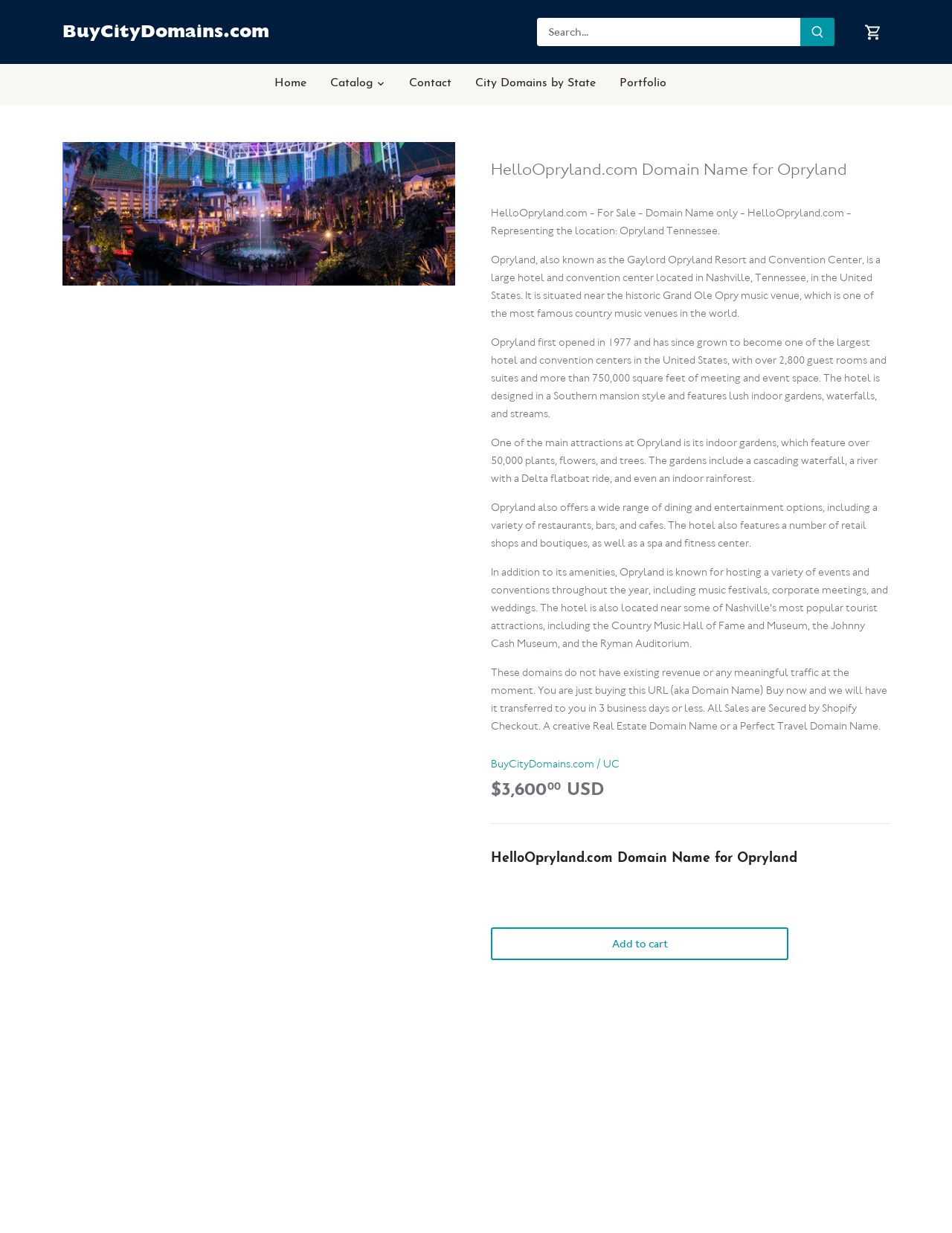Determine the bounding box coordinates of the clickable element necessary to fulfill the instruction: "Go to cart". Provide the coordinates as four float numbers within the 0 to 1 range, i.e., [left, top, right, bottom].

[0.908, 0.009, 0.927, 0.043]